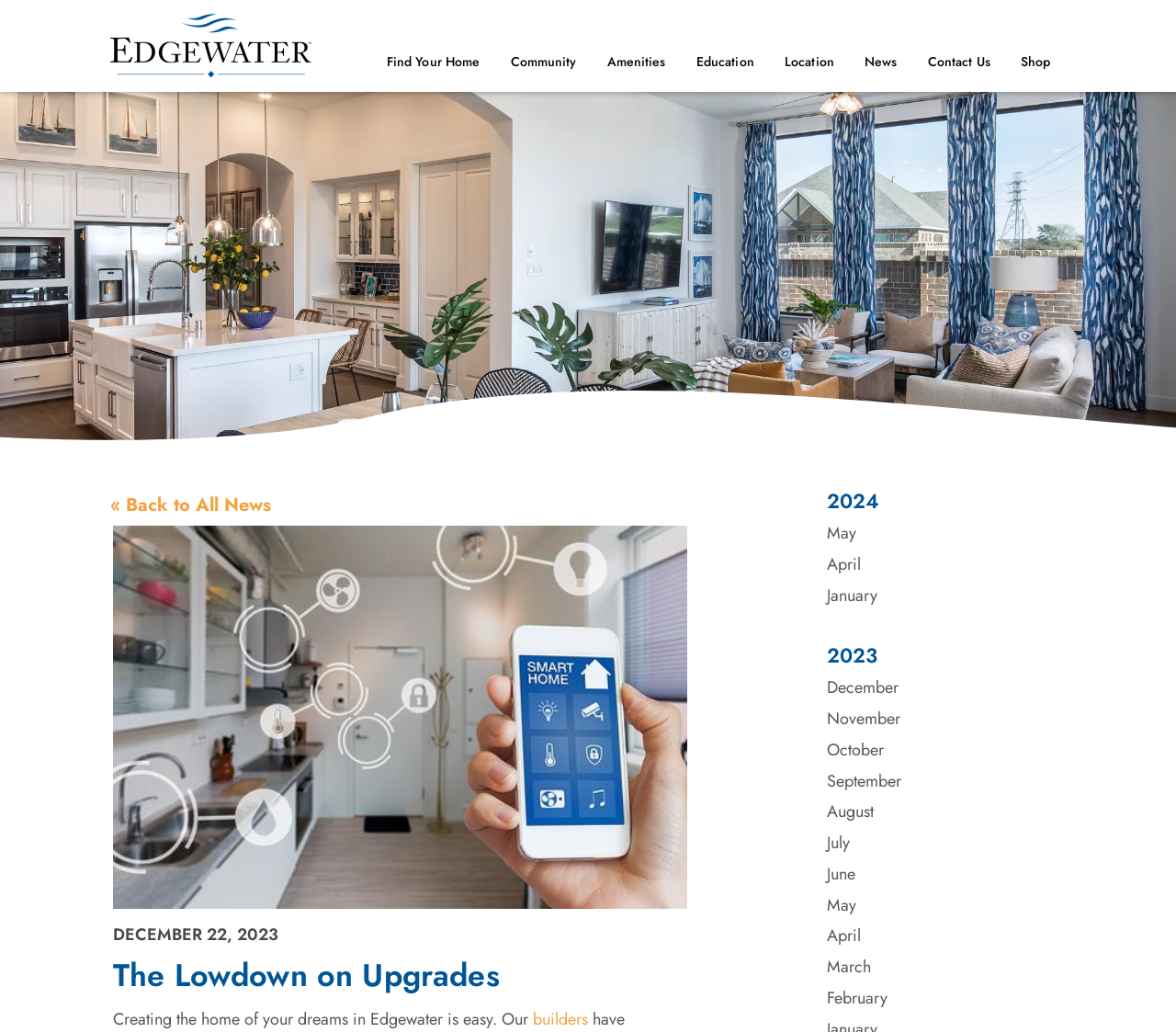Please find the main title text of this webpage.

The Lowdown on Upgrades